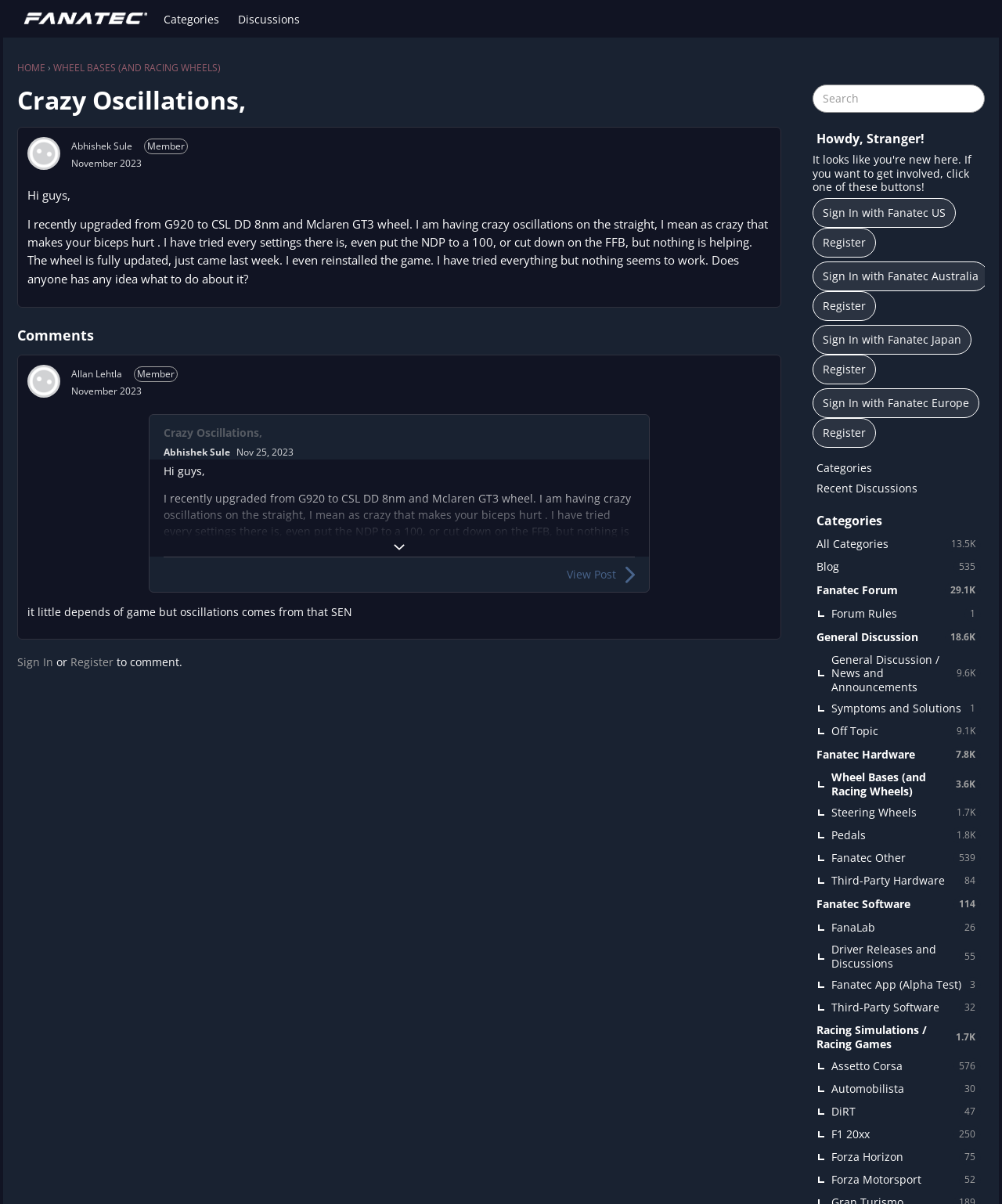Please specify the bounding box coordinates of the element that should be clicked to execute the given instruction: 'Read the post from Abhishek Sule'. Ensure the coordinates are four float numbers between 0 and 1, expressed as [left, top, right, bottom].

[0.027, 0.114, 0.06, 0.141]